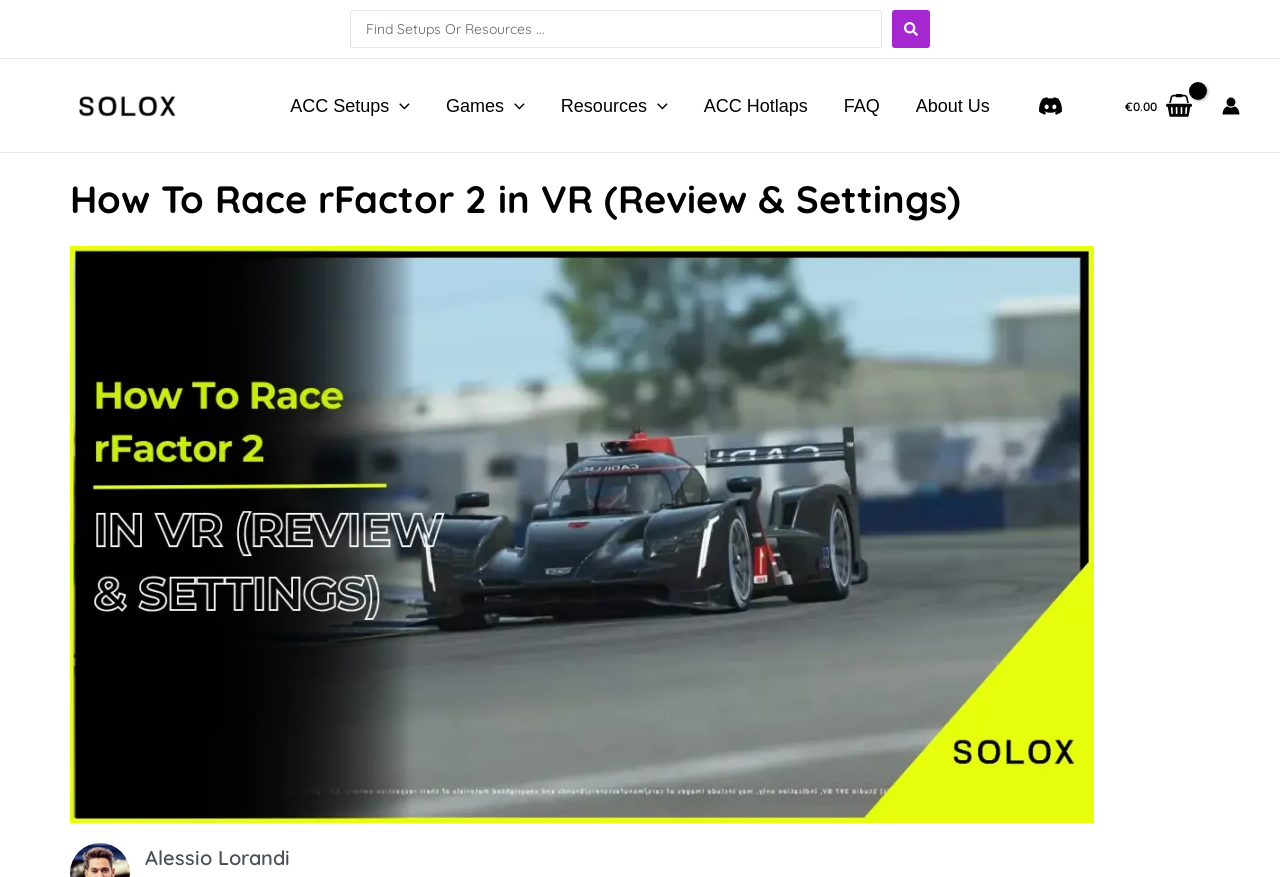Is there an account icon on the top right corner?
Use the information from the screenshot to give a comprehensive response to the question.

I can see an image with an 'Account icon link' on the top right corner of the webpage, which suggests that it is an account icon.